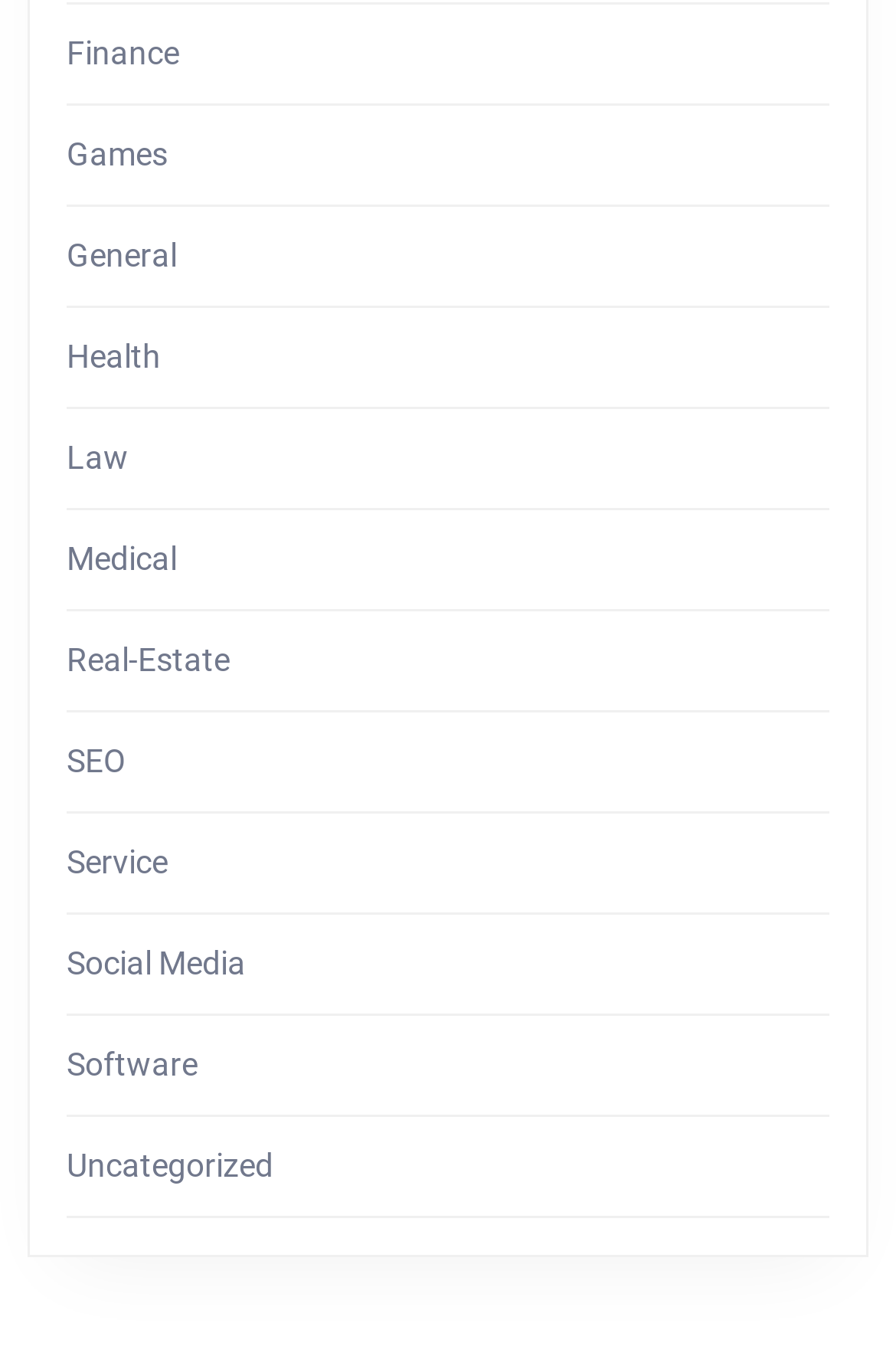Please mark the clickable region by giving the bounding box coordinates needed to complete this instruction: "Go to Real-Estate".

[0.074, 0.473, 0.256, 0.5]